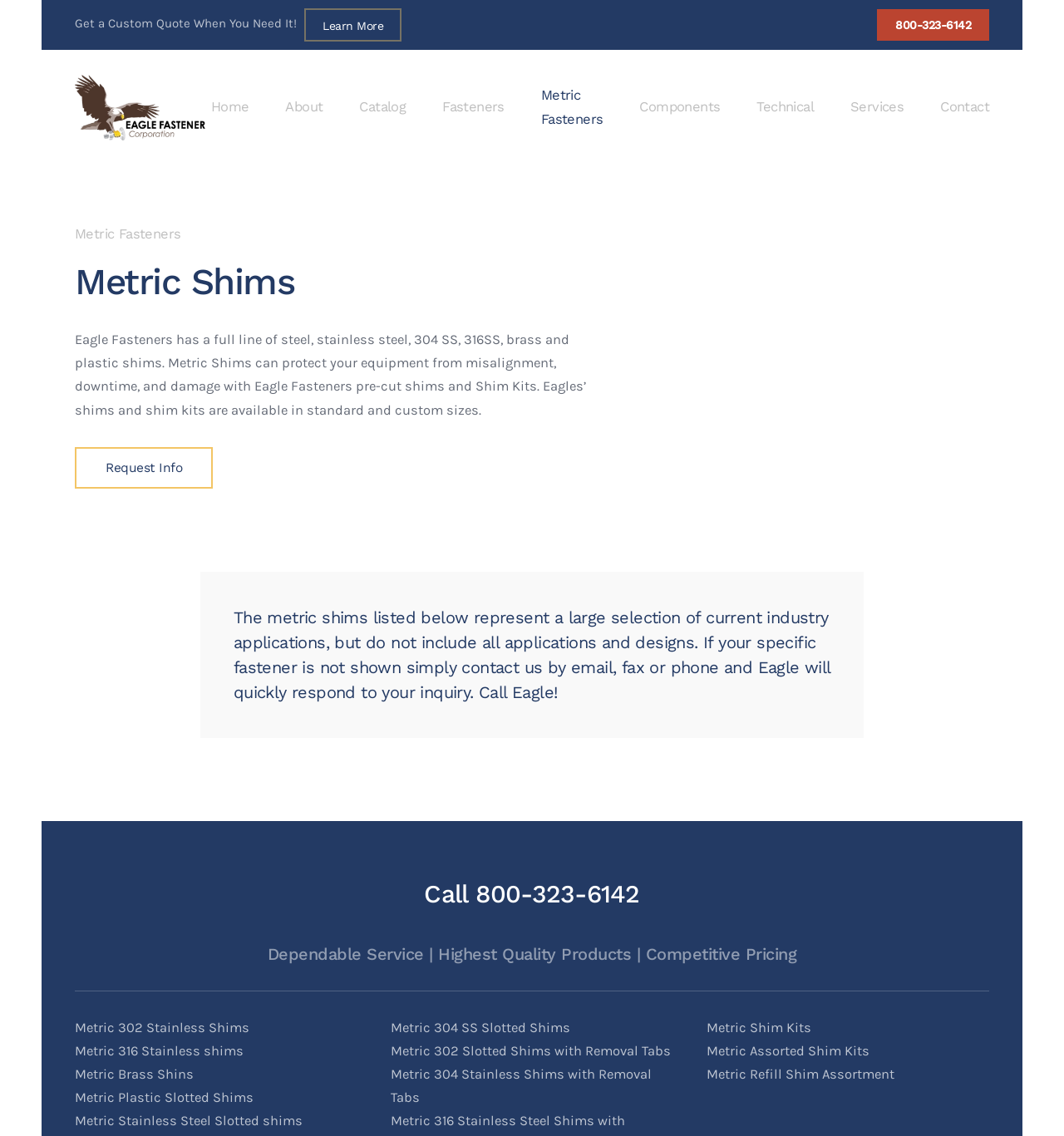How many types of metric shim kits are available?
Based on the screenshot, respond with a single word or phrase.

Three